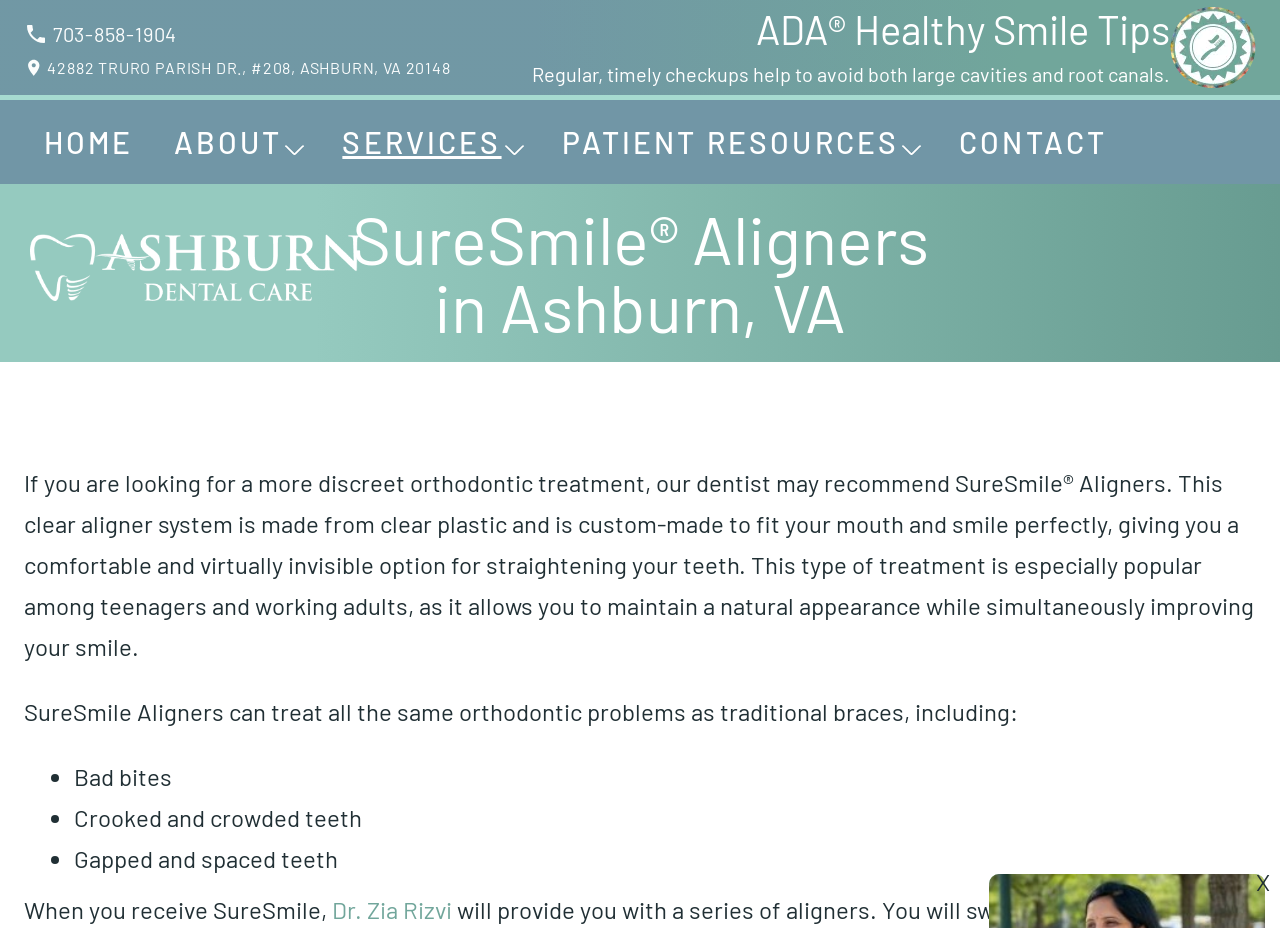Find the bounding box coordinates of the element to click in order to complete this instruction: "Read about Dr. Zia Rizvi". The bounding box coordinates must be four float numbers between 0 and 1, denoted as [left, top, right, bottom].

[0.259, 0.964, 0.353, 0.995]